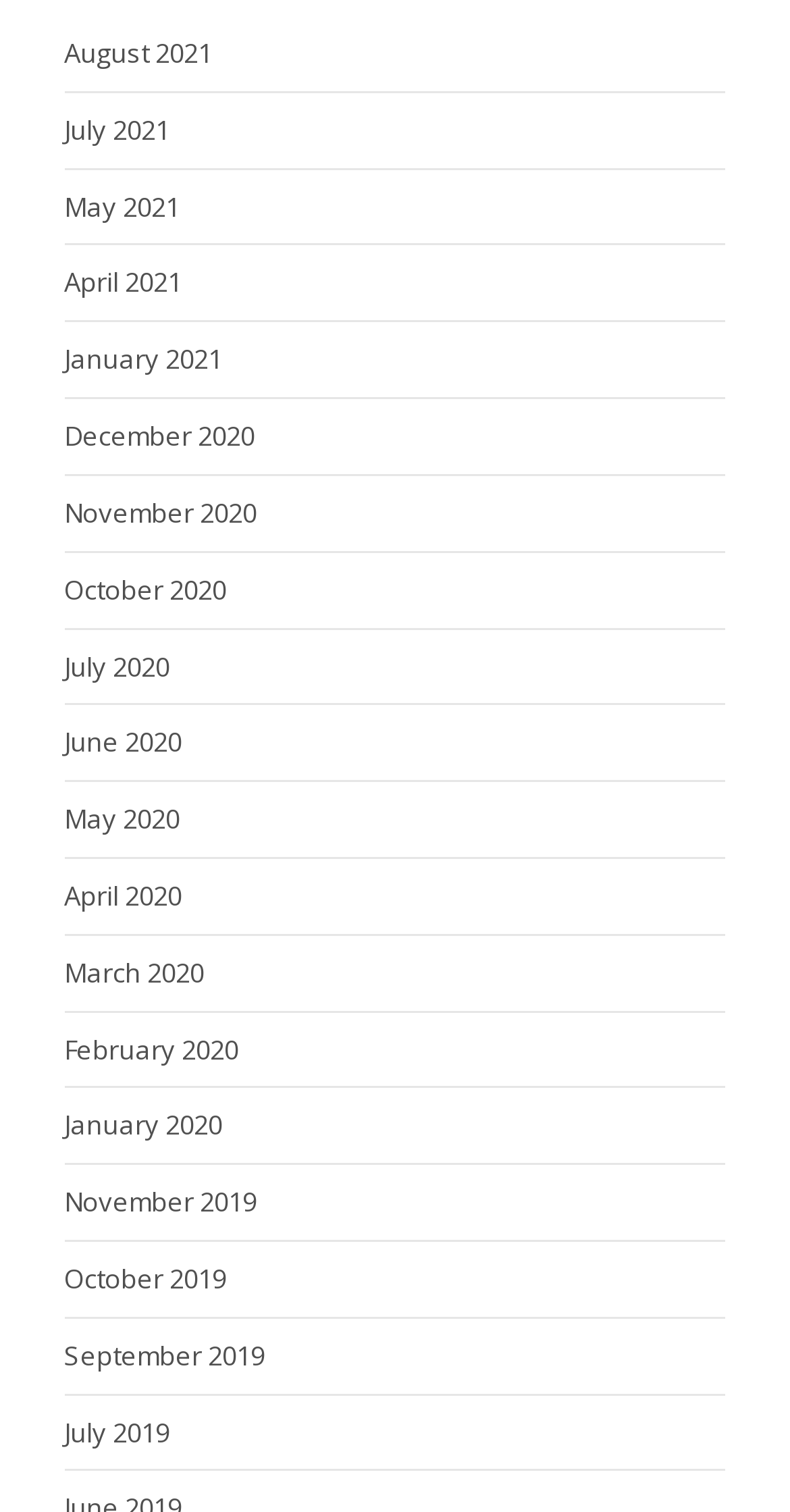Find the bounding box coordinates of the area that needs to be clicked in order to achieve the following instruction: "view July 2020". The coordinates should be specified as four float numbers between 0 and 1, i.e., [left, top, right, bottom].

[0.081, 0.428, 0.215, 0.452]